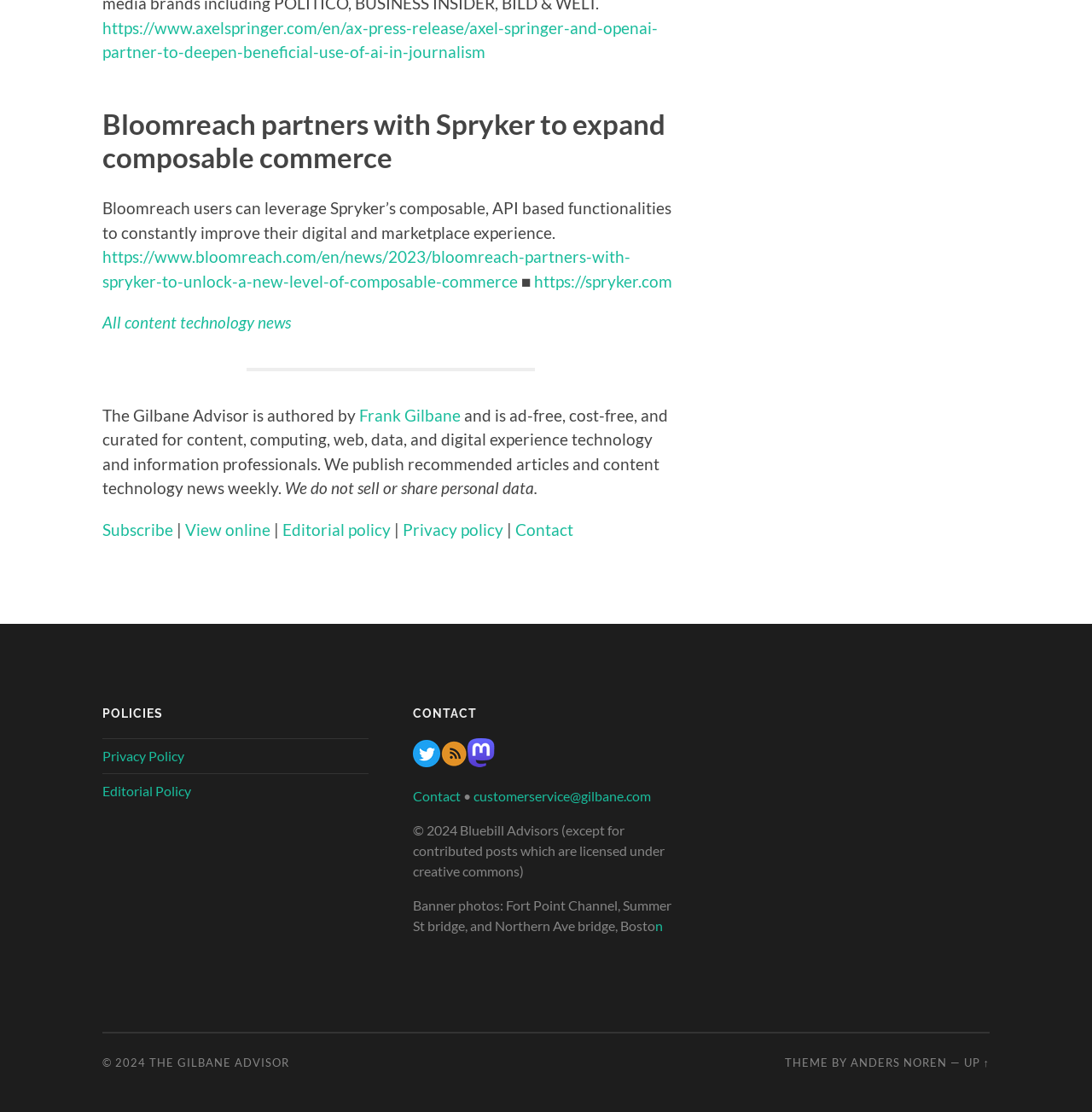Determine the bounding box coordinates of the region I should click to achieve the following instruction: "Subscribe to the newsletter". Ensure the bounding box coordinates are four float numbers between 0 and 1, i.e., [left, top, right, bottom].

[0.094, 0.467, 0.159, 0.485]